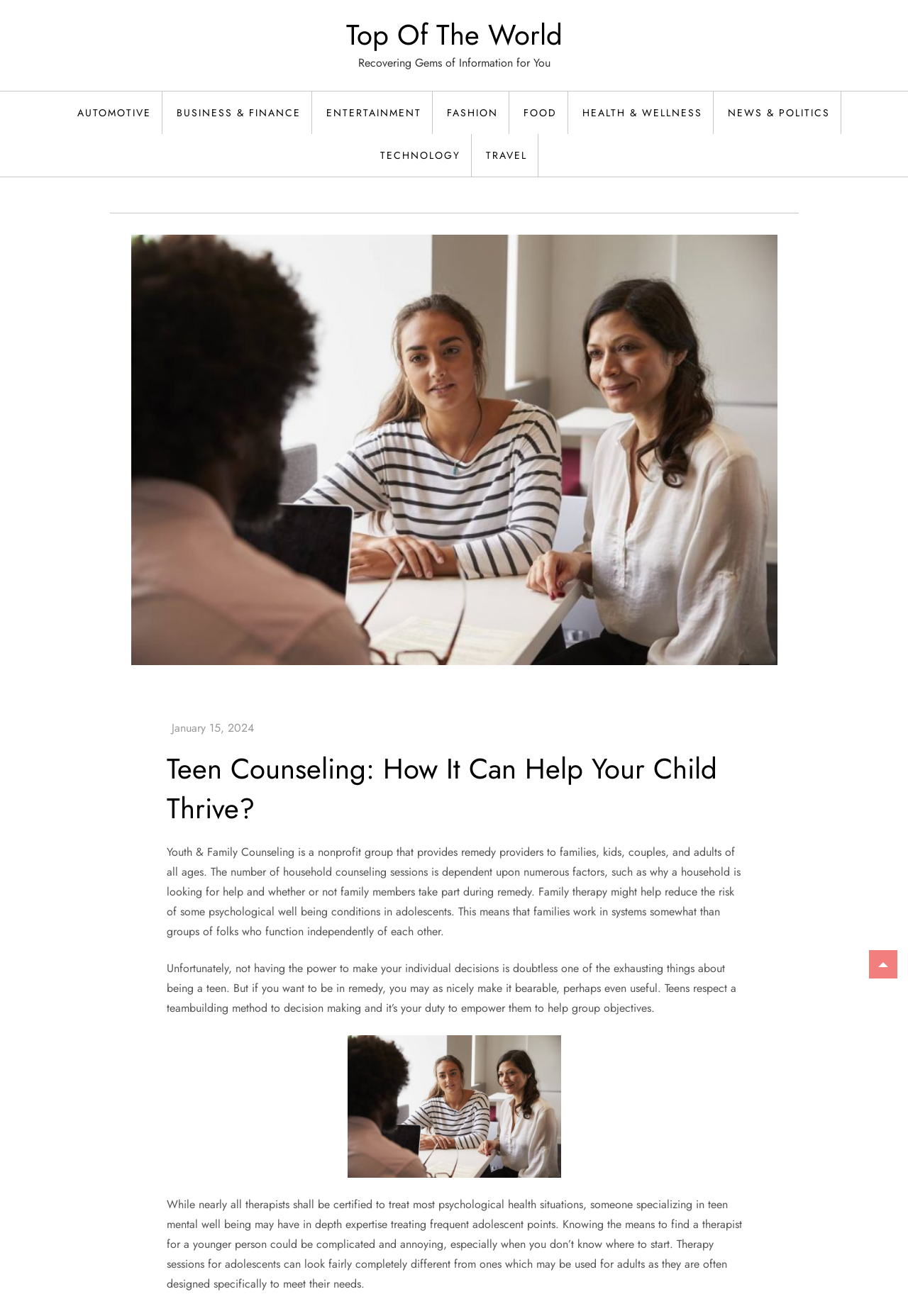Please identify the bounding box coordinates of the element's region that should be clicked to execute the following instruction: "Click on the 'HEALTH & WELLNESS' link". The bounding box coordinates must be four float numbers between 0 and 1, i.e., [left, top, right, bottom].

[0.63, 0.07, 0.786, 0.102]